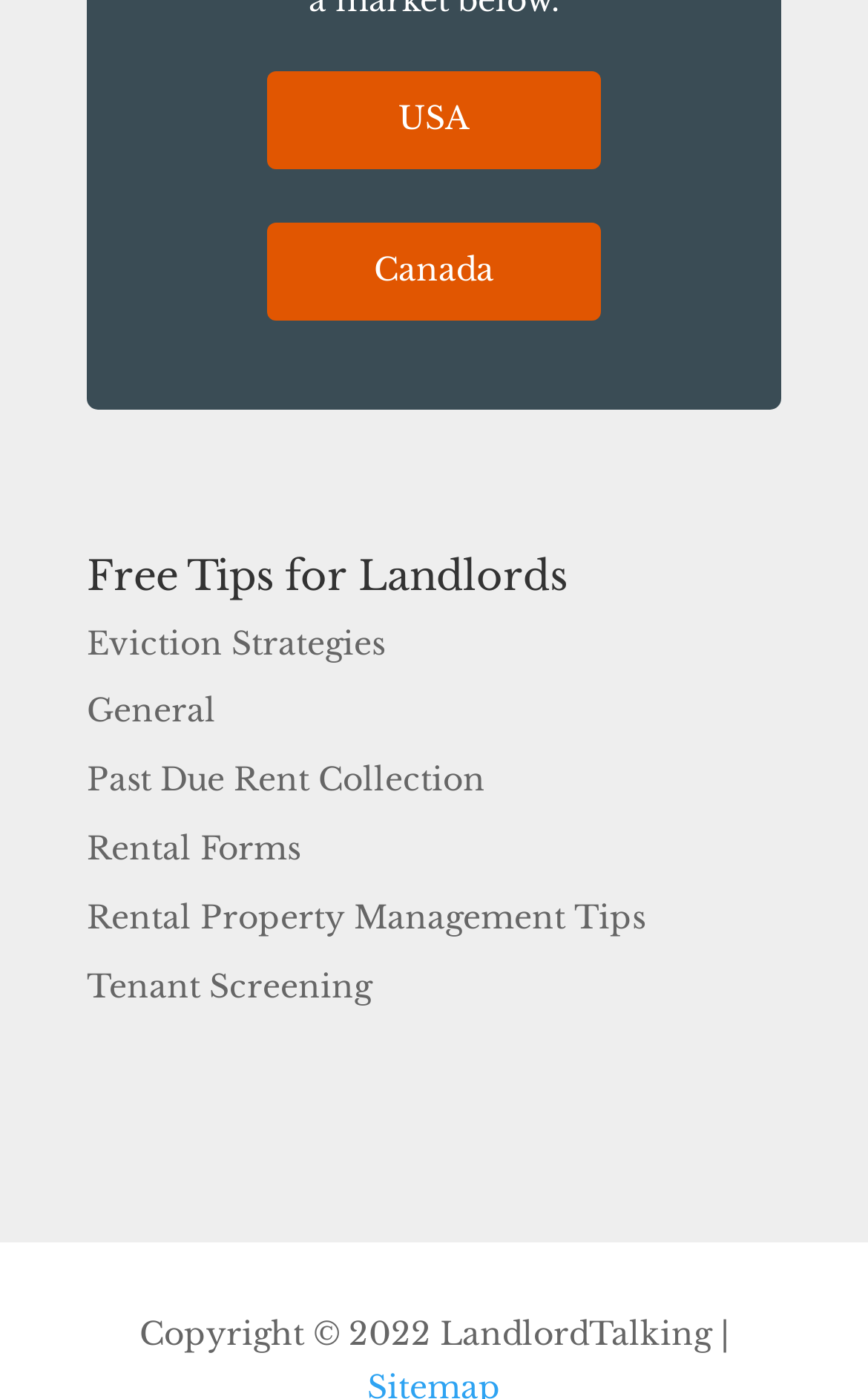Carefully observe the image and respond to the question with a detailed answer:
What is the purpose of the 'Tenant Screening' link?

Based on the context of the webpage, which is focused on providing tips and advice to landlords, I infer that the 'Tenant Screening' link is intended to help landlords screen potential tenants, likely by providing resources or guidance on how to do so effectively.